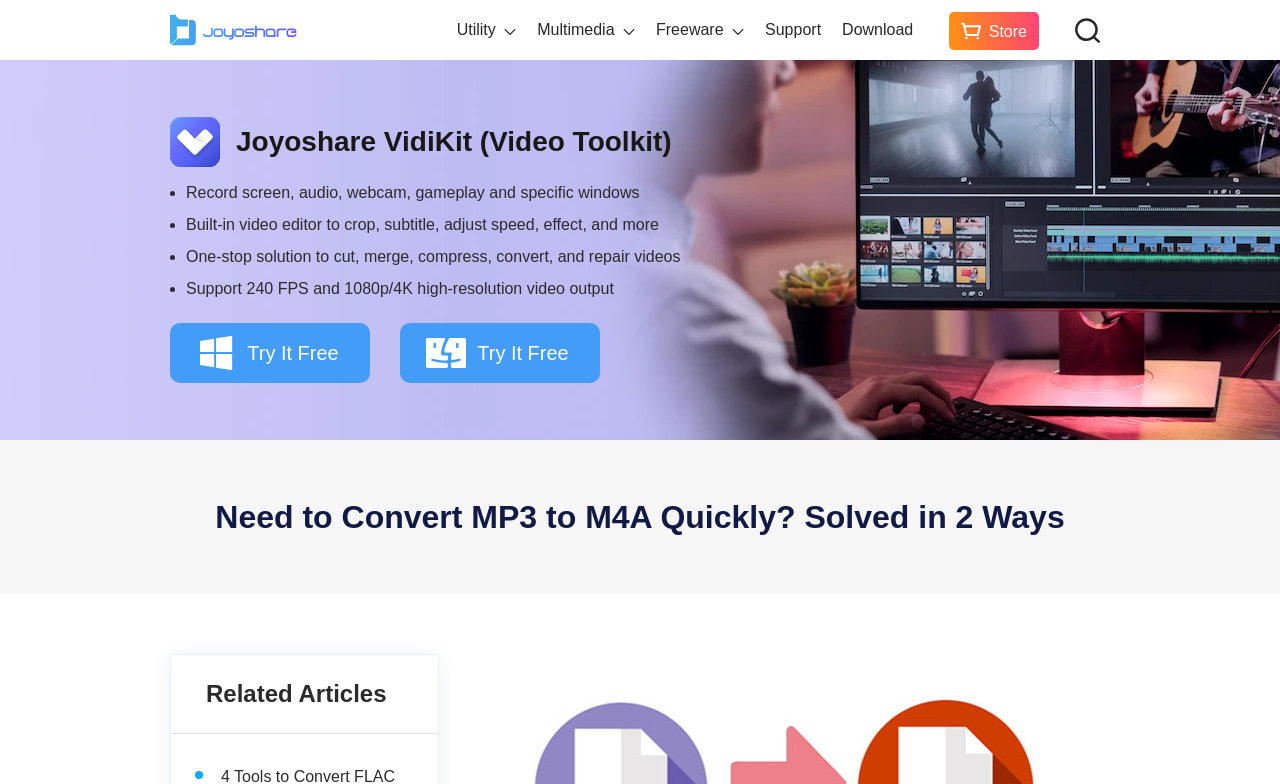What is the purpose of the video editor?
Using the image, provide a detailed and thorough answer to the question.

I found the answer by reading the static text element that says 'Built-in video editor to crop, subtitle, adjust speed, effect, and more' which is located below the list marker element.